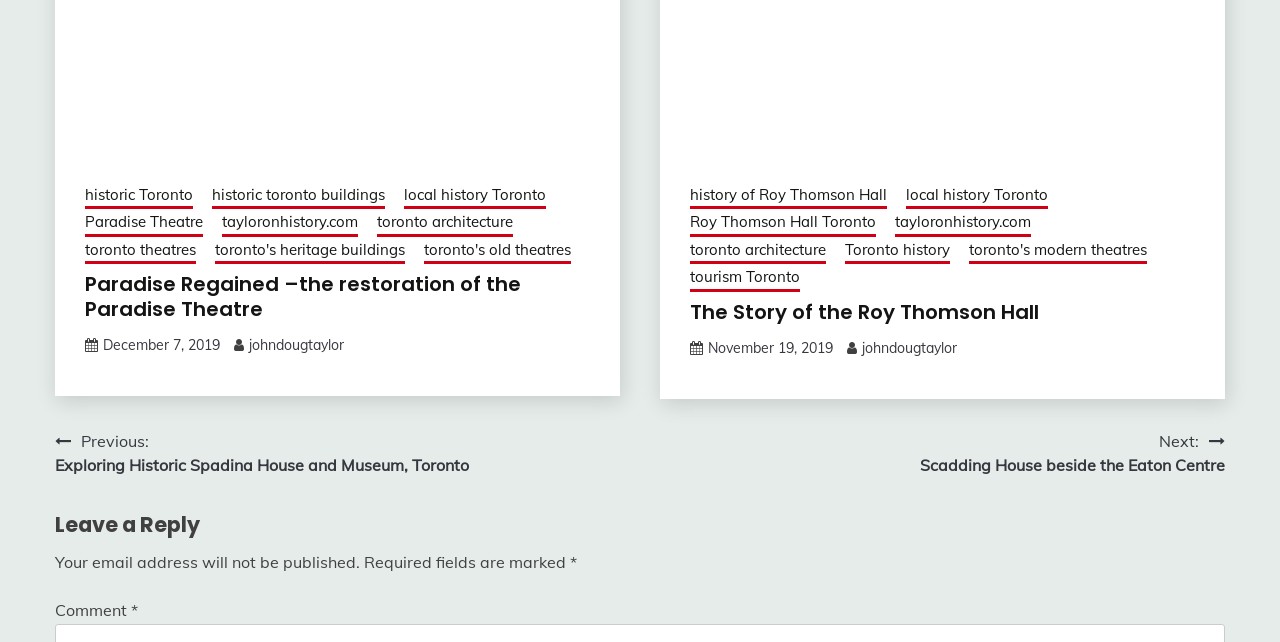Who is the author of the posts?
Using the image provided, answer with just one word or phrase.

johndougtaylor